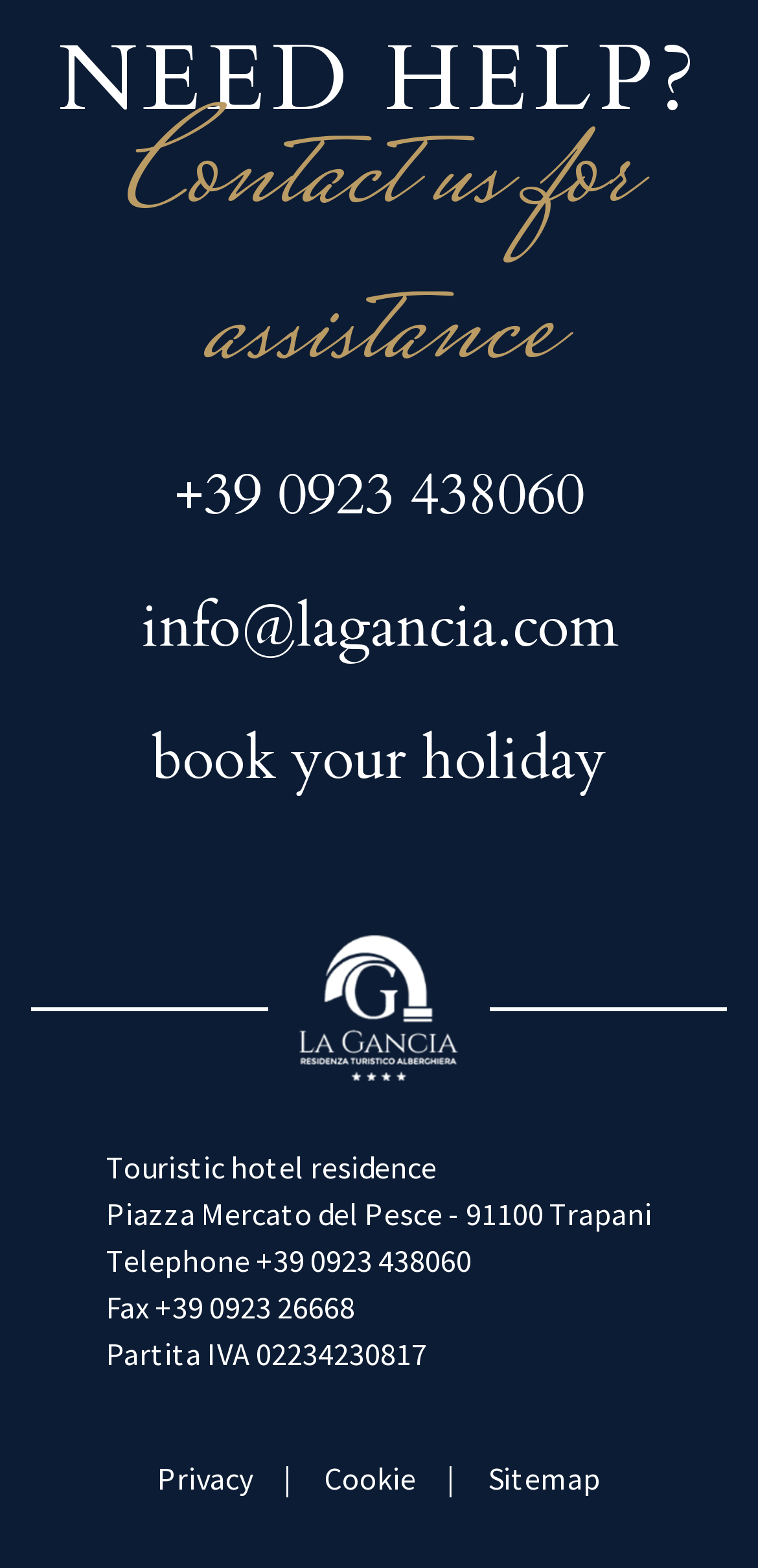Can you find the bounding box coordinates for the element to click on to achieve the instruction: "Contact us for assistance"?

[0.168, 0.047, 0.832, 0.282]